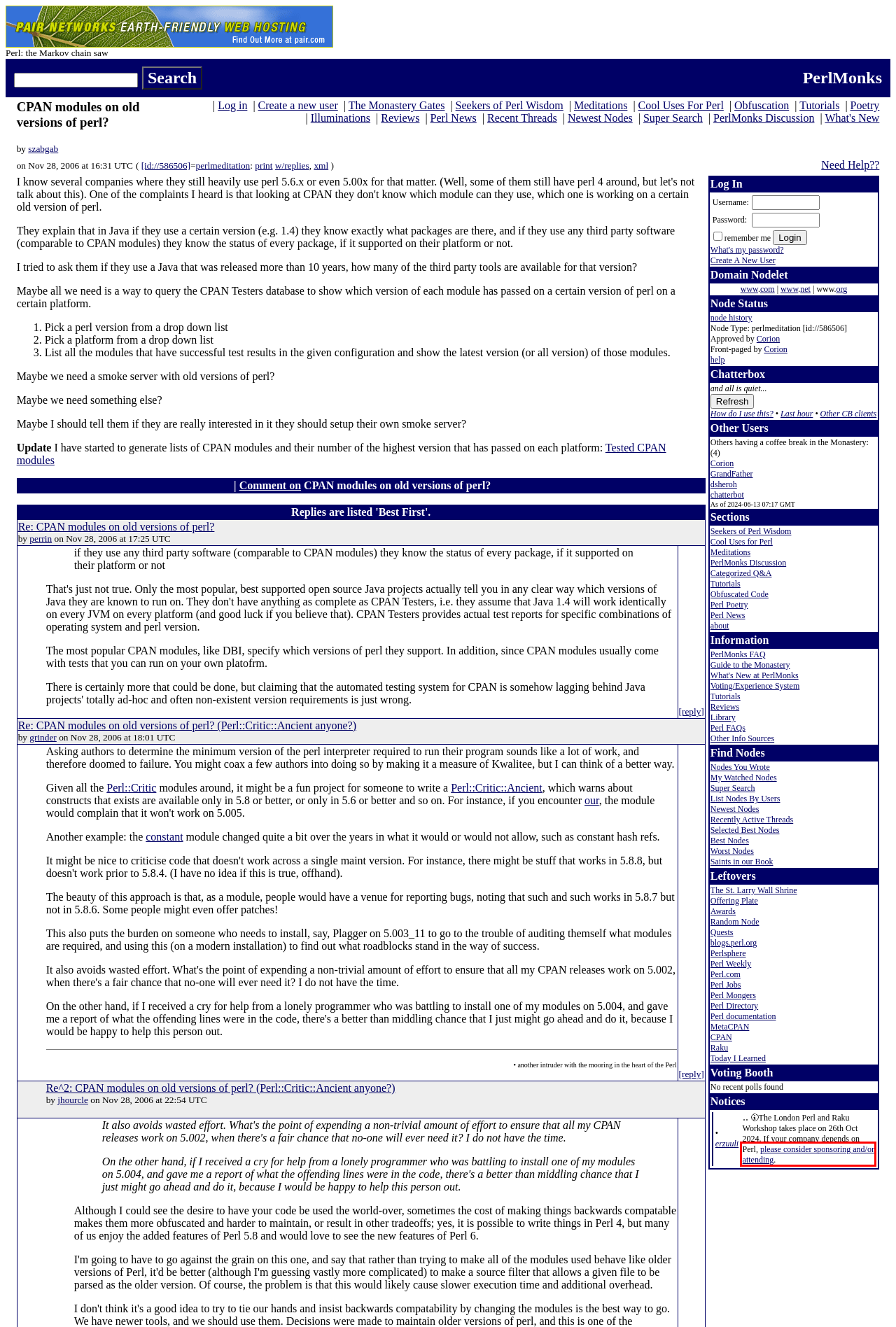You have a screenshot of a webpage with a red bounding box around an element. Select the webpage description that best matches the new webpage after clicking the element within the red bounding box. Here are the descriptions:
A. Dave Cross
B. Perl Mongers
C. London Perl & Raku Workshop 2024 | Perl workshop and training in London
D. Website Hosting | Pair Networks | Shared Hosting, Managed WordPress, & more
E. Raku Programming Language
F. Perl Documentation - Perldoc Browser
G. The Perl Job Site (jobs.perl.org)
H. CPAN Testers Reports: Index

C